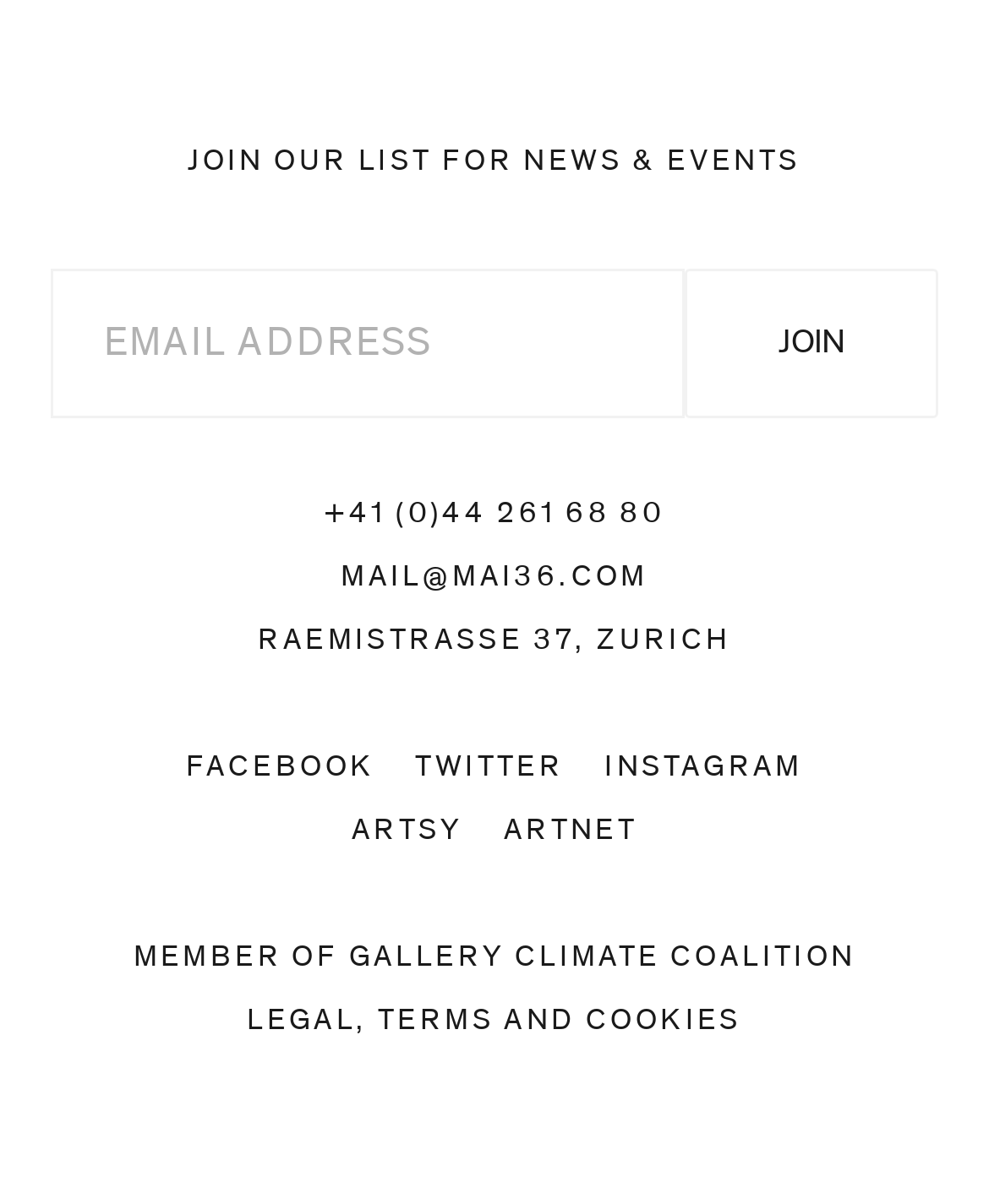Using the format (top-left x, top-left y, bottom-right x, bottom-right y), and given the element description, identify the bounding box coordinates within the screenshot: Legal, Terms and Cookies

[0.051, 0.82, 0.949, 0.873]